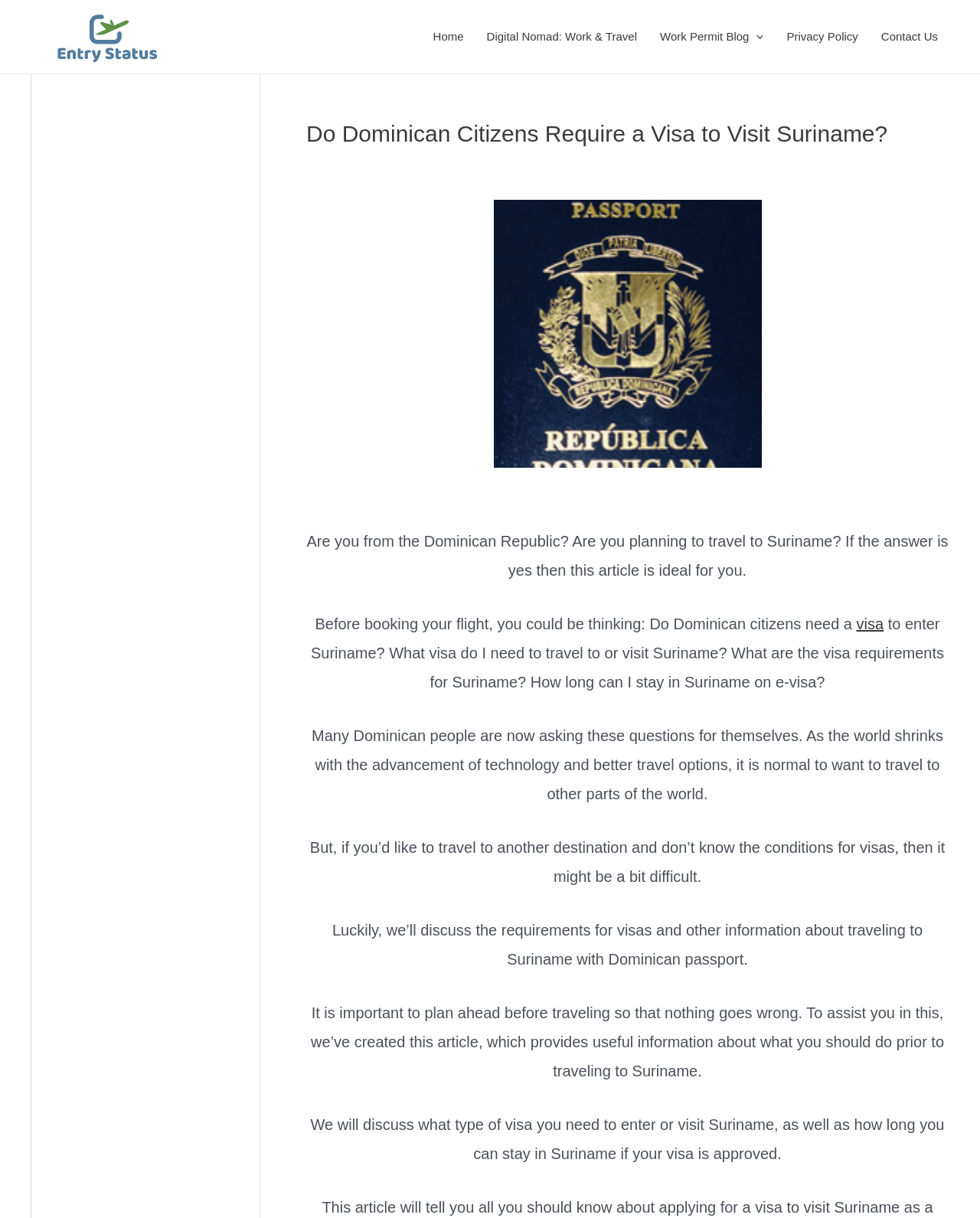Locate the UI element described as follows: "Home". Return the bounding box coordinates as four float numbers between 0 and 1 in the order [left, top, right, bottom].

[0.43, 0.005, 0.485, 0.055]